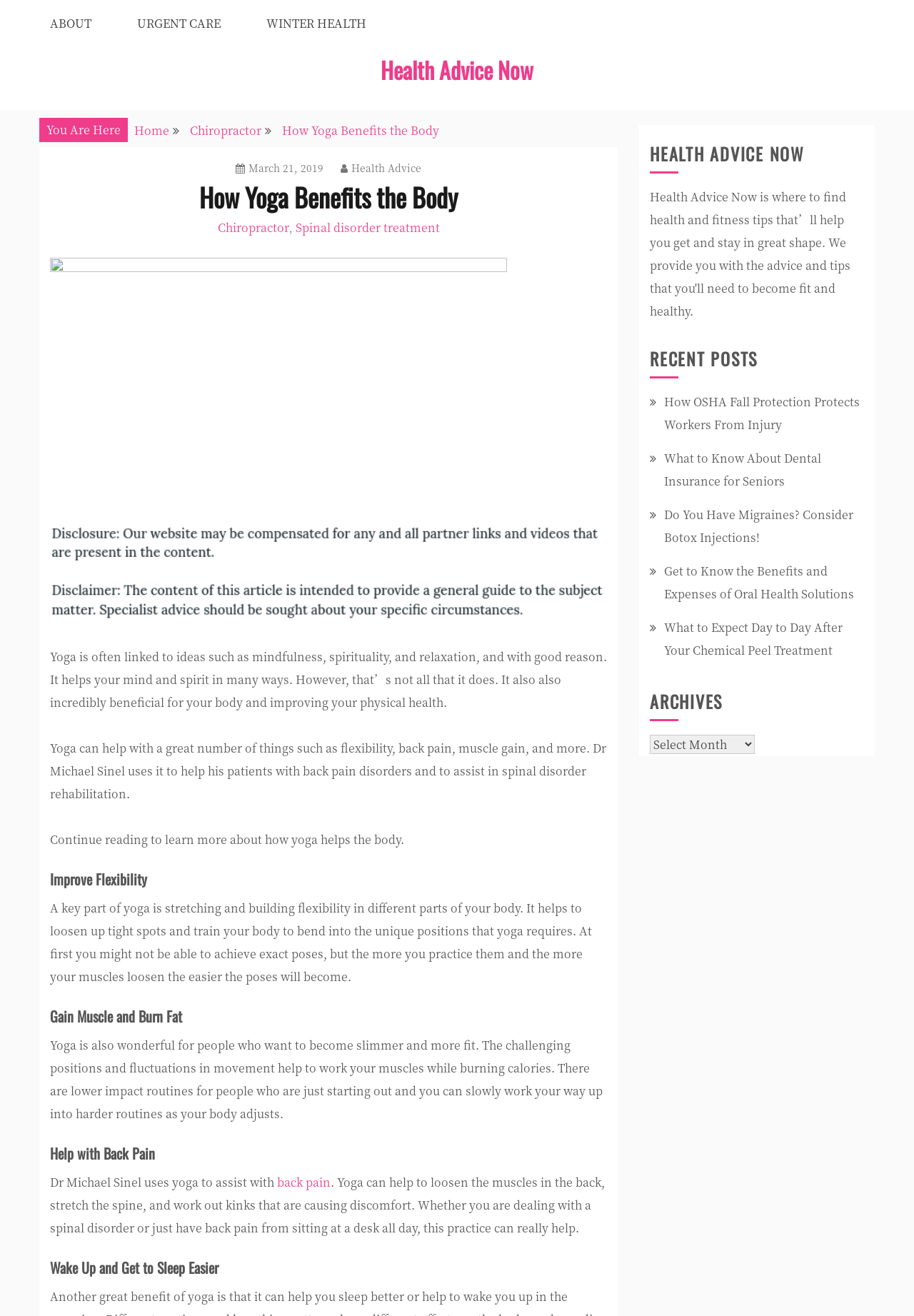Identify the bounding box coordinates of the clickable region to carry out the given instruction: "Click on back pain link".

[0.303, 0.892, 0.362, 0.905]